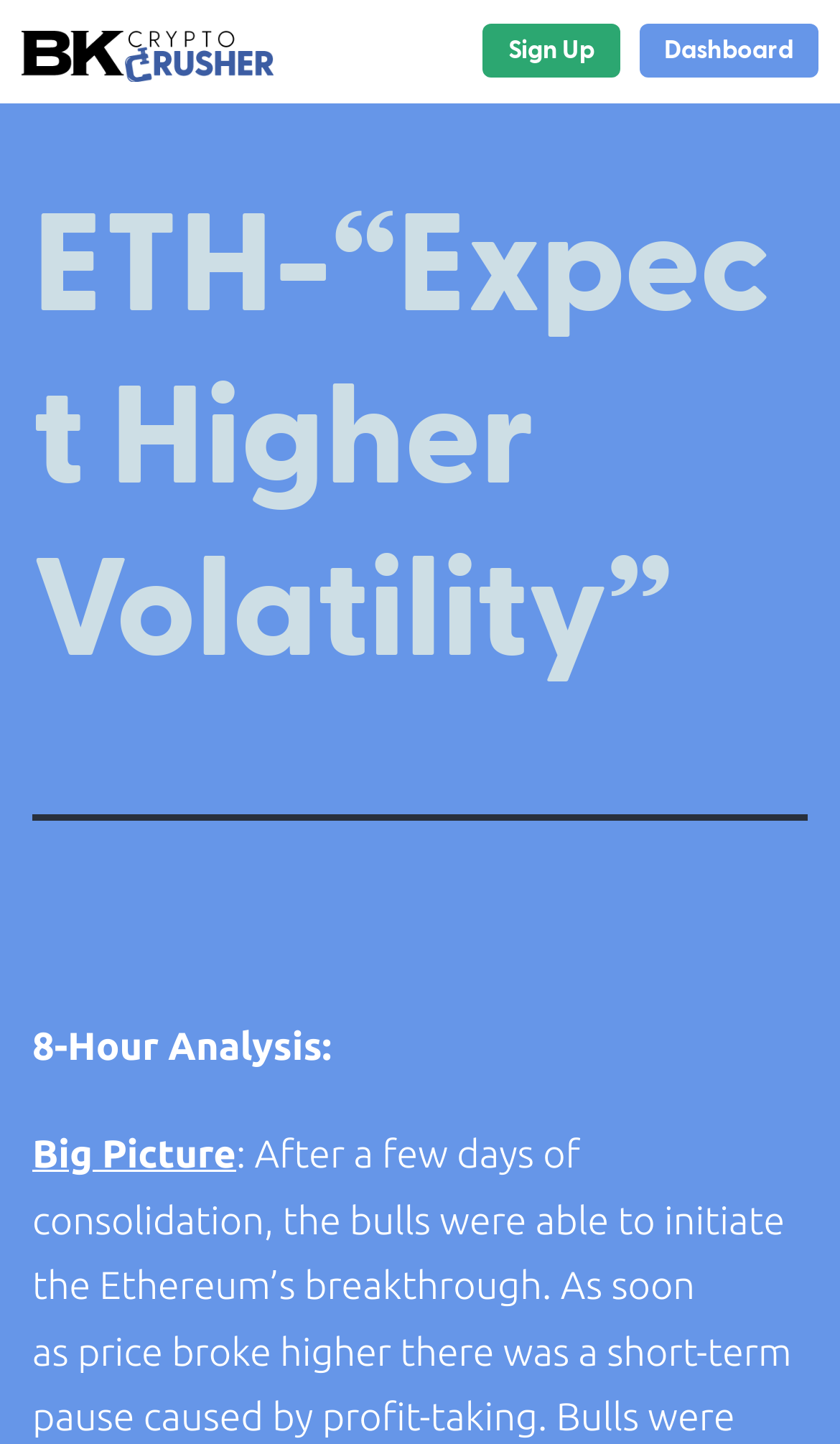Find the bounding box coordinates for the HTML element specified by: "Dashboard".

[0.761, 0.017, 0.974, 0.054]